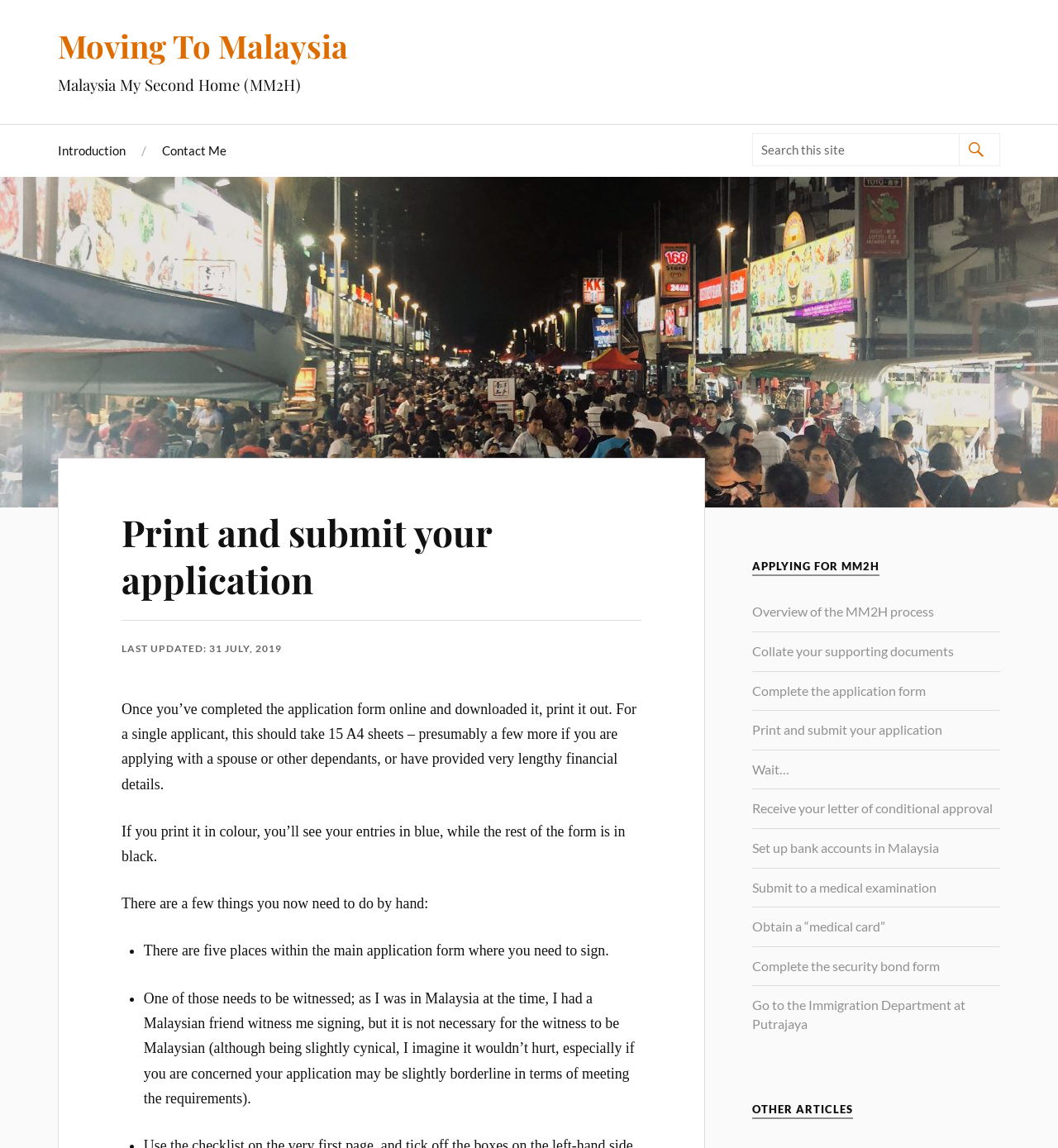Answer the question using only a single word or phrase: 
How many links are there under 'APPLYING FOR MM2H'?

8